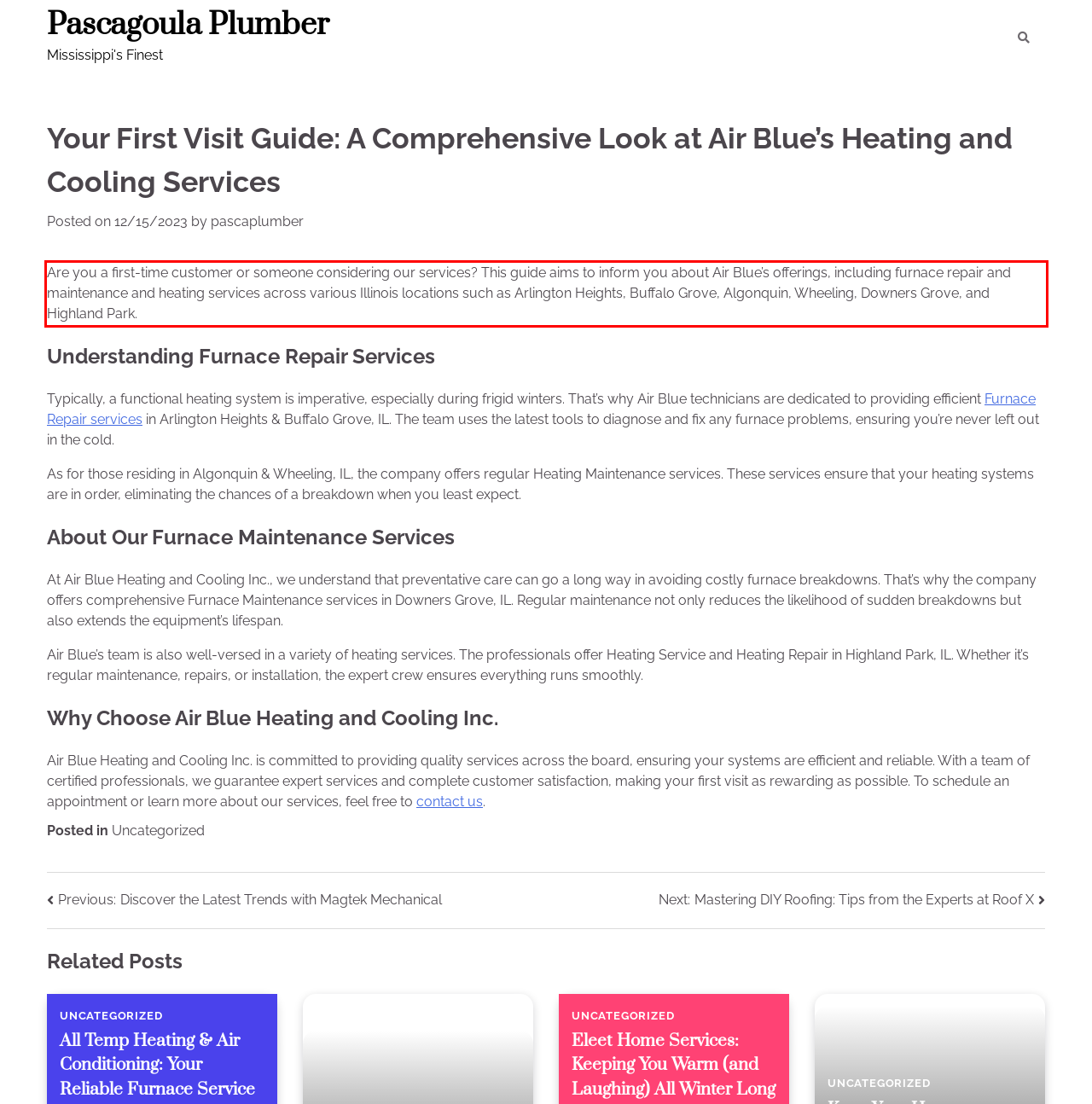Please analyze the provided webpage screenshot and perform OCR to extract the text content from the red rectangle bounding box.

Are you a first-time customer or someone considering our services? This guide aims to inform you about Air Blue’s offerings, including furnace repair and maintenance and heating services across various Illinois locations such as Arlington Heights, Buffalo Grove, Algonquin, Wheeling, Downers Grove, and Highland Park.